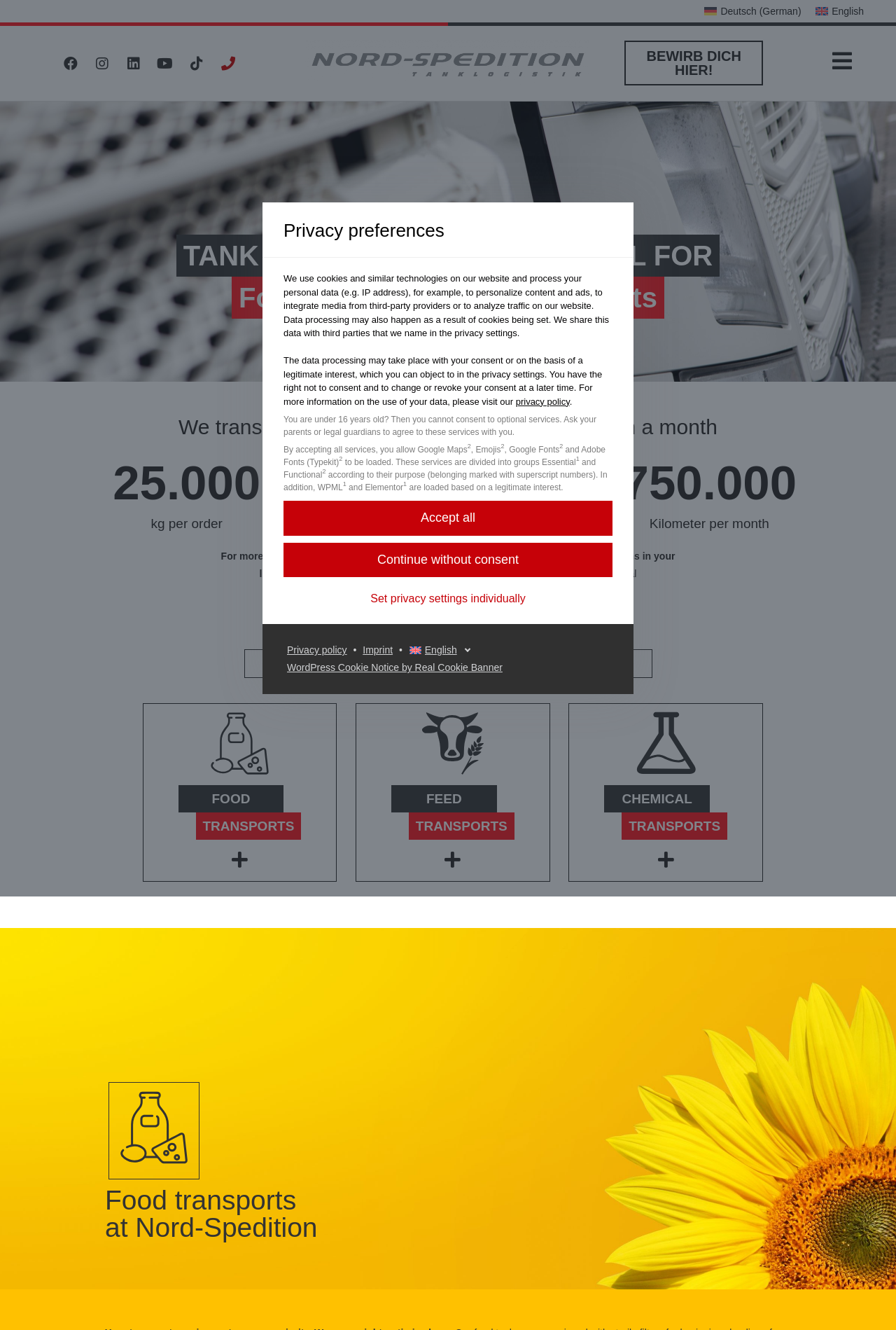Locate the bounding box coordinates of the region to be clicked to comply with the following instruction: "Open WordPress Cookie Notice". The coordinates must be four float numbers between 0 and 1, in the form [left, top, right, bottom].

[0.316, 0.498, 0.565, 0.506]